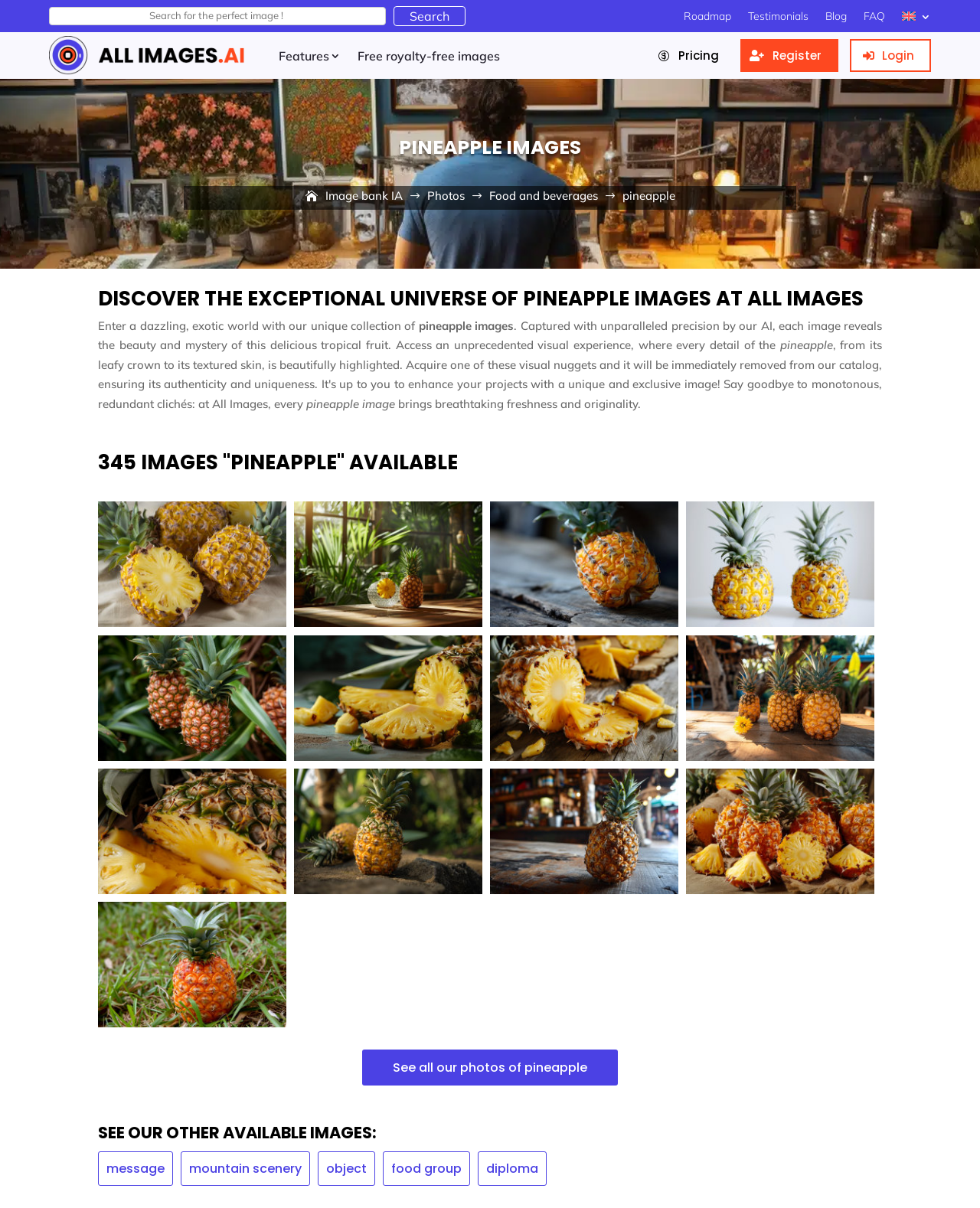Determine the bounding box coordinates for the area you should click to complete the following instruction: "Explore the roadmap".

[0.698, 0.009, 0.746, 0.023]